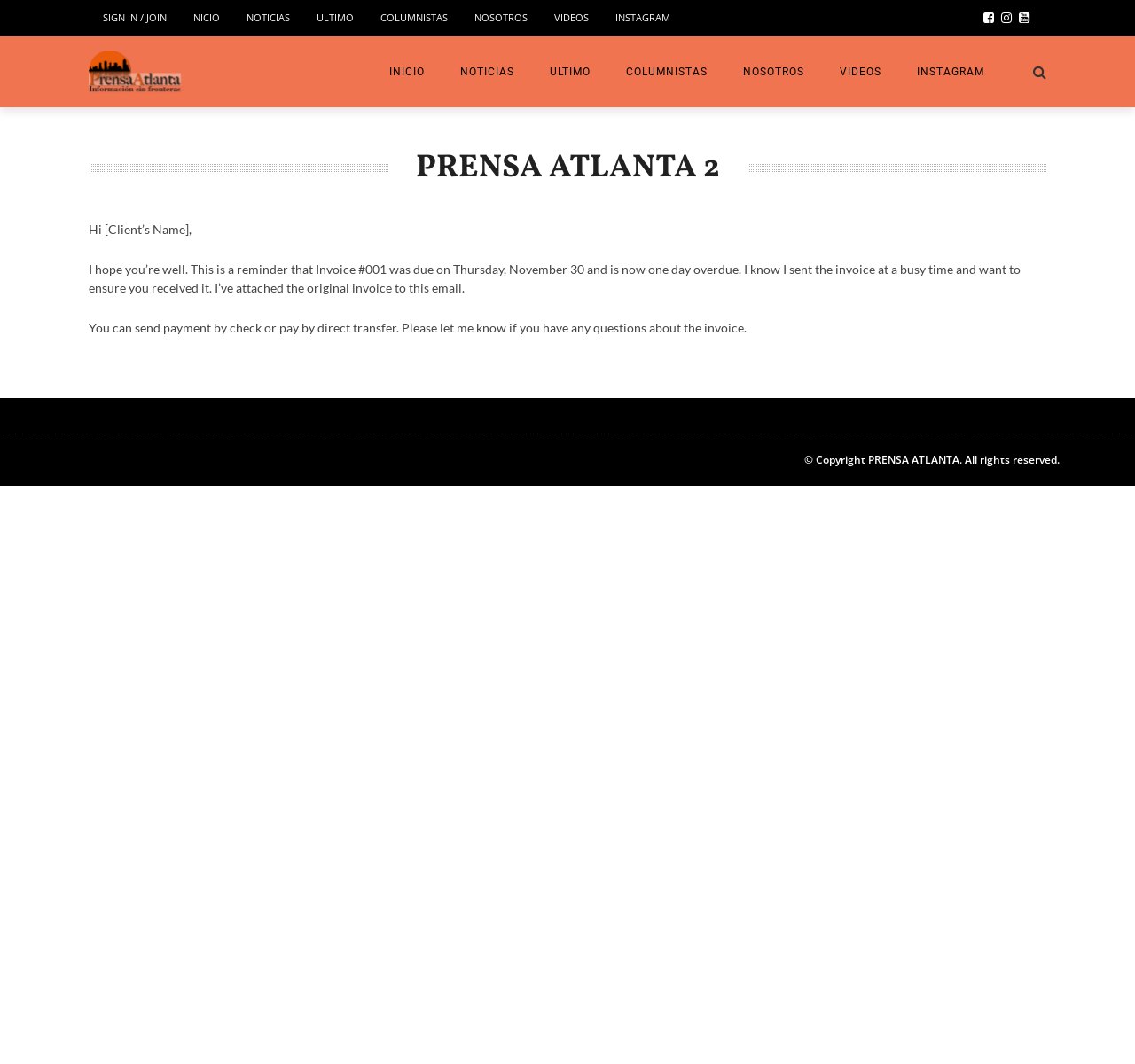Can you provide the bounding box coordinates for the element that should be clicked to implement the instruction: "Read news about ATLANTA"?

[0.214, 0.086, 0.352, 0.1]